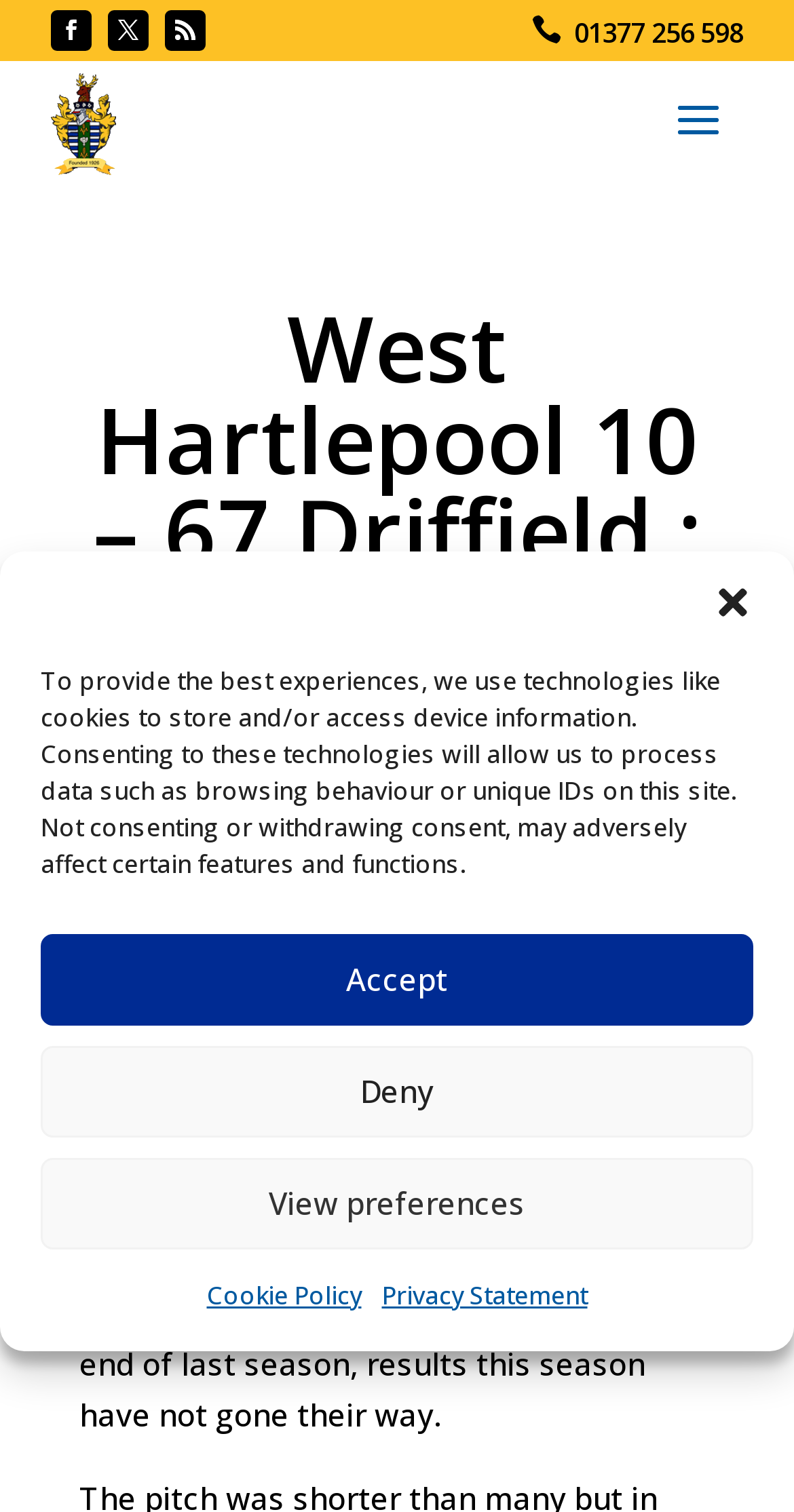How many years ago was the club formed?
Based on the screenshot, answer the question with a single word or phrase.

138 years